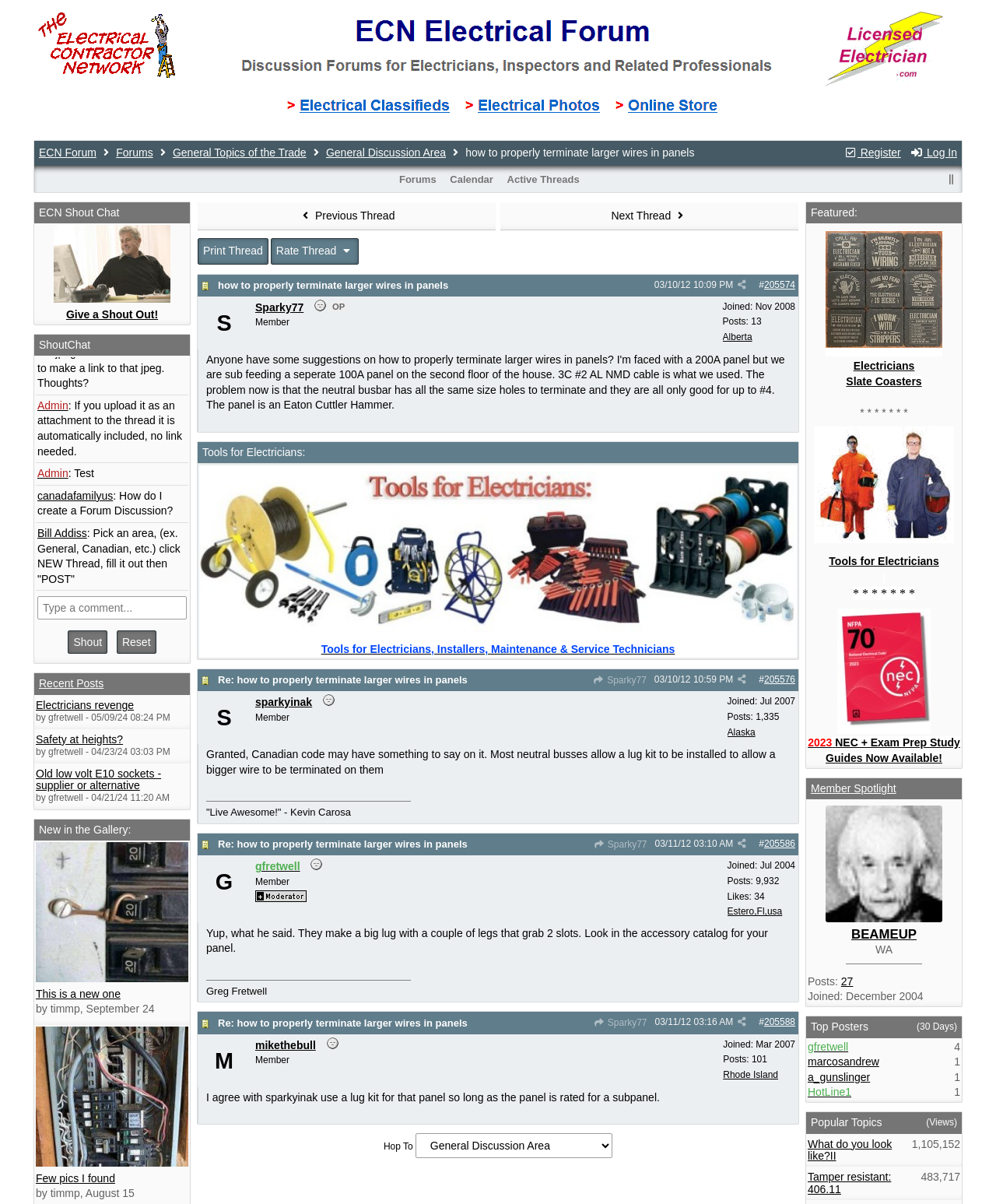Please identify the bounding box coordinates of the clickable area that will allow you to execute the instruction: "Join in a Live Electrical Chat".

[0.054, 0.243, 0.171, 0.254]